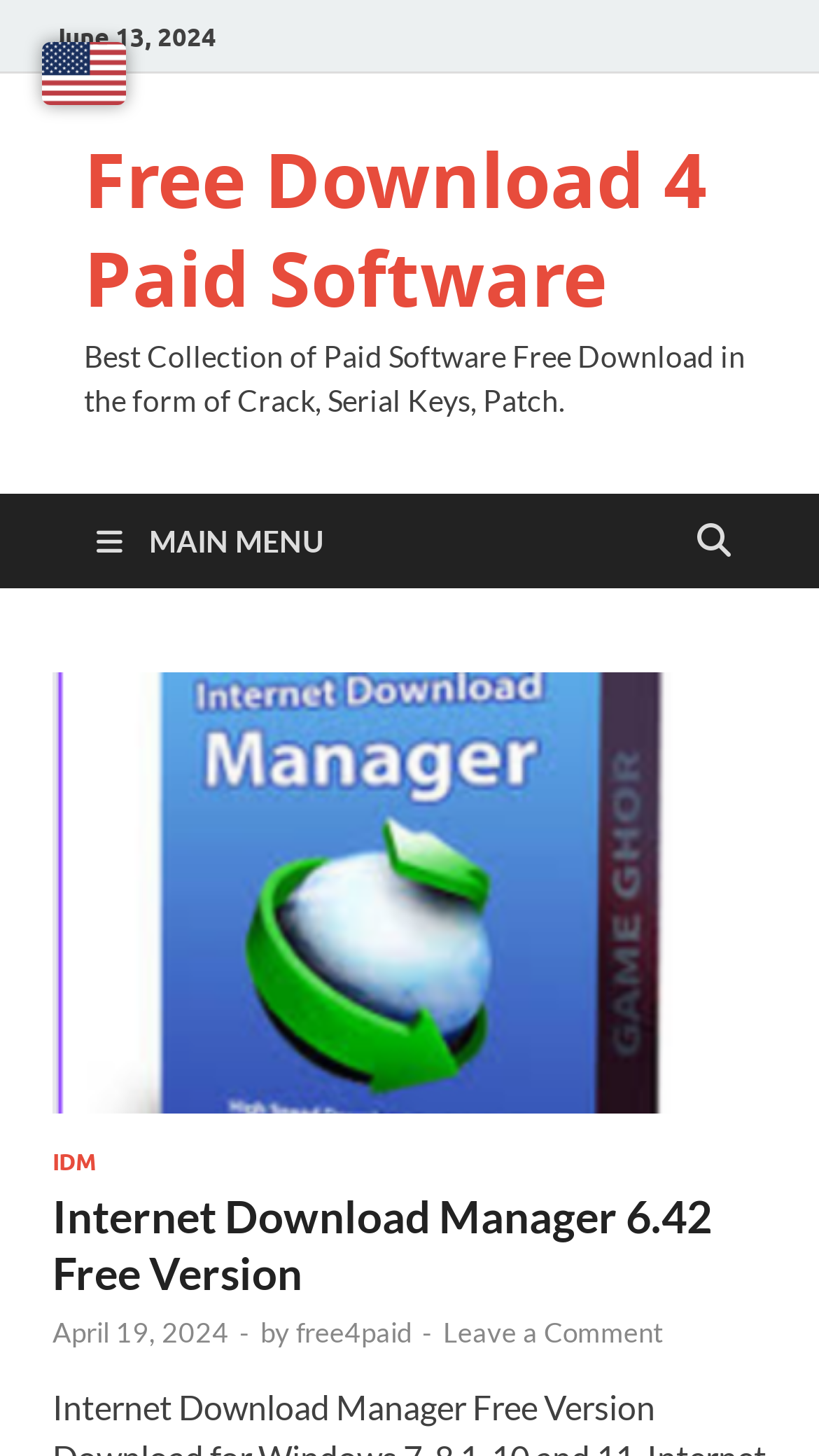Identify the bounding box coordinates for the UI element described as: "IDM".

[0.064, 0.787, 0.118, 0.808]